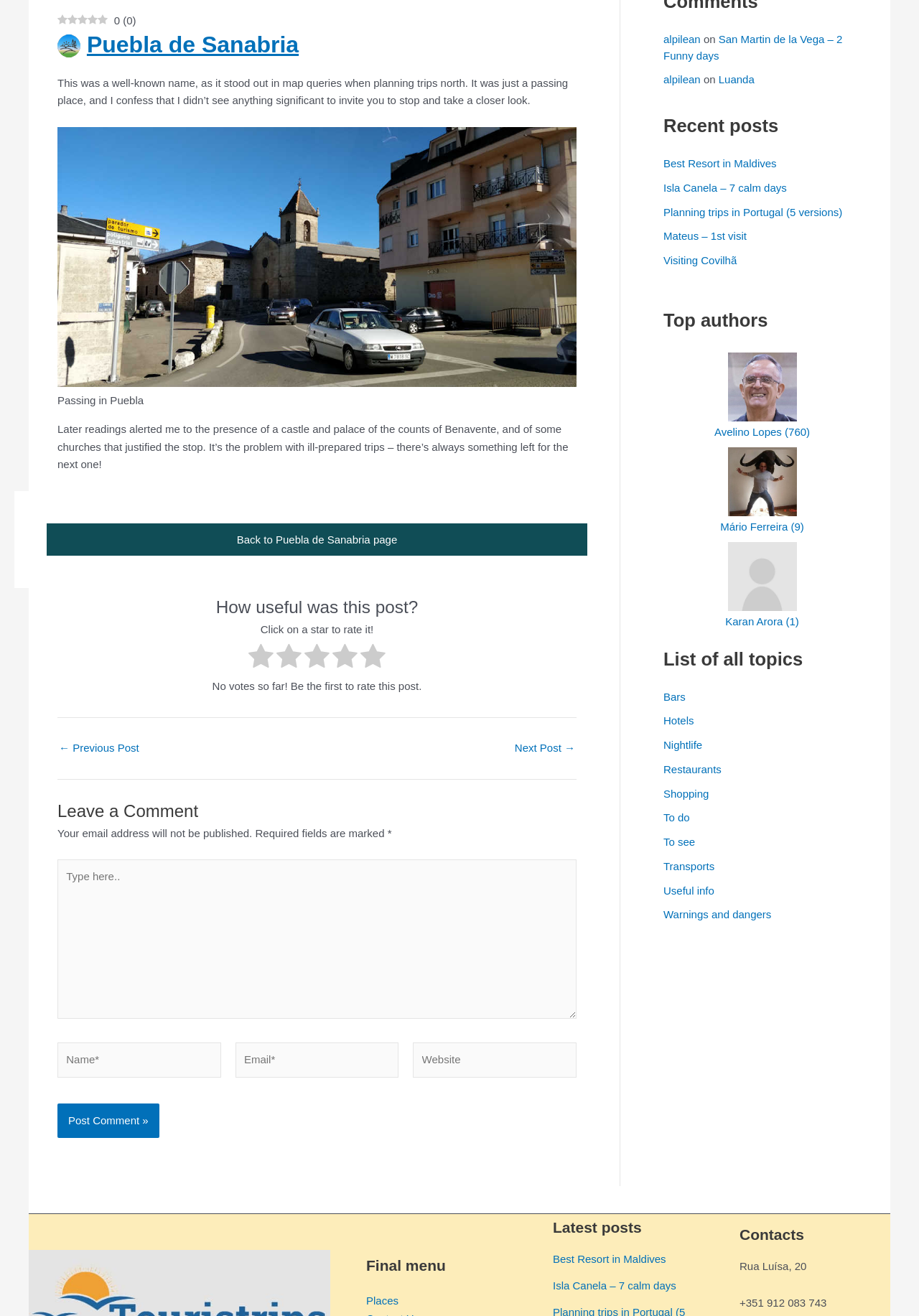Extract the bounding box coordinates for the UI element described as: "Puebla de Sanabria".

[0.094, 0.024, 0.325, 0.044]